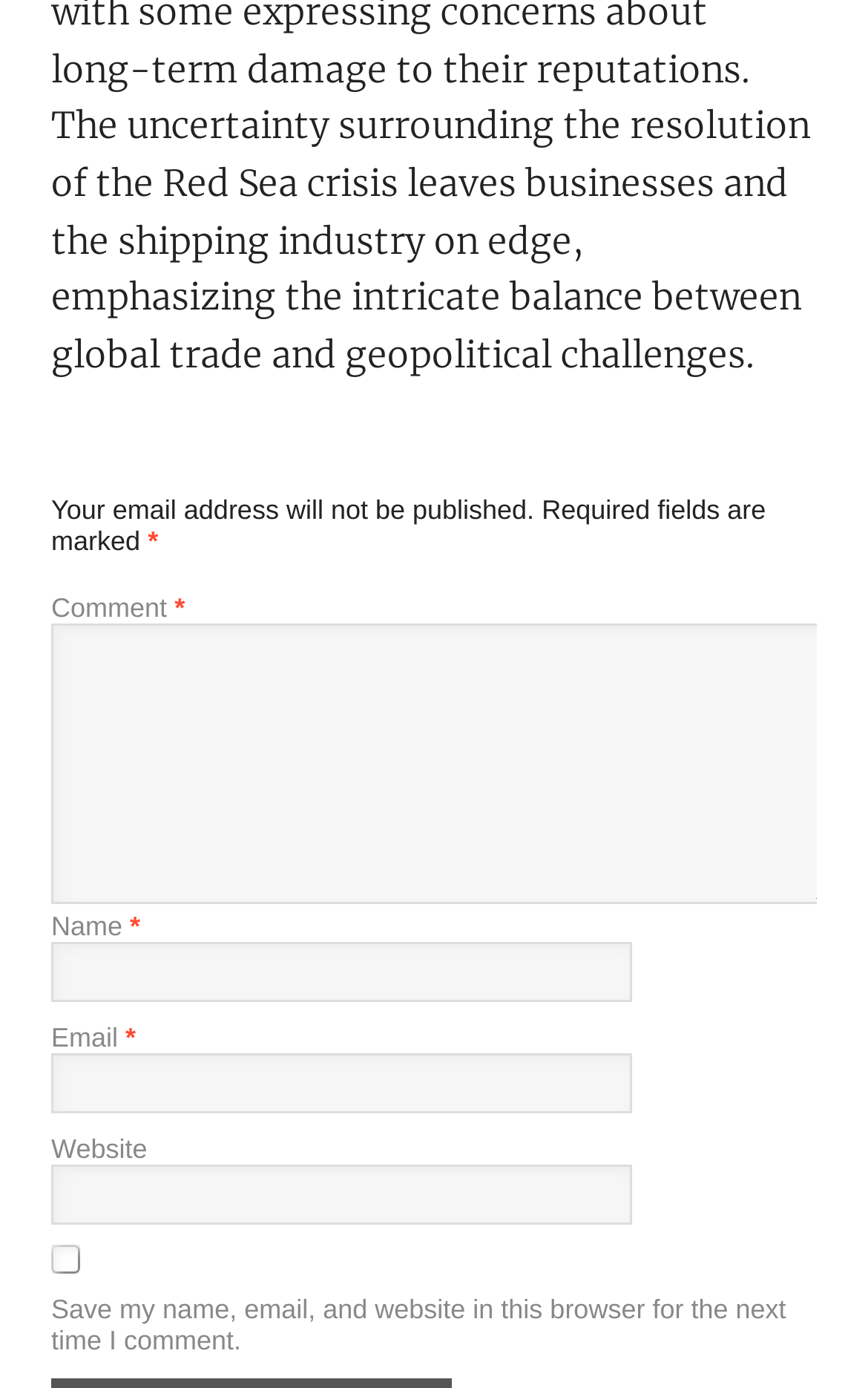Provide the bounding box coordinates of the HTML element this sentence describes: "parent_node: Email * aria-describedby="email-notes" name="email"". The bounding box coordinates consist of four float numbers between 0 and 1, i.e., [left, top, right, bottom].

[0.059, 0.76, 0.728, 0.803]